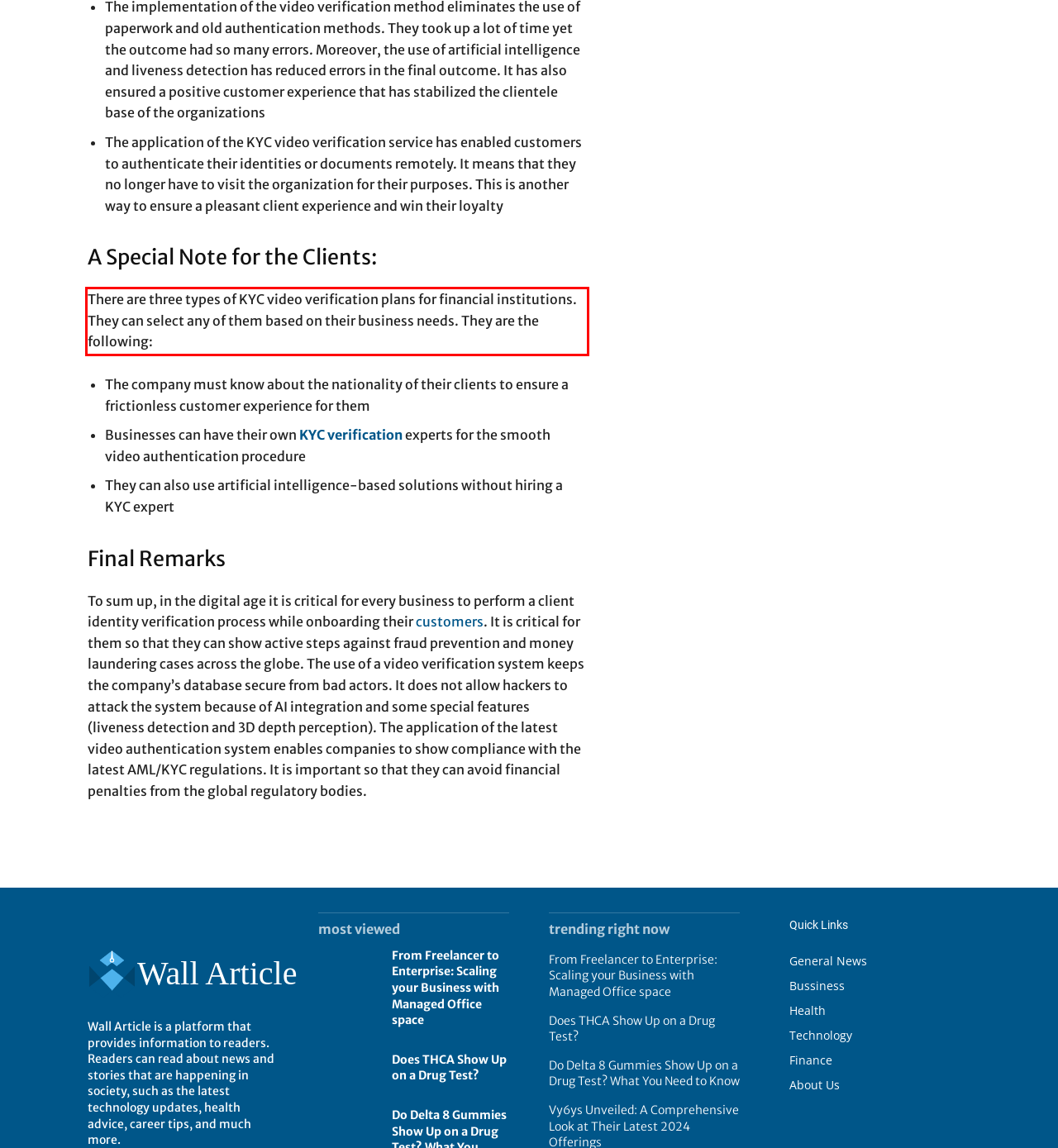Using the webpage screenshot, recognize and capture the text within the red bounding box.

There are three types of KYC video verification plans for financial institutions. They can select any of them based on their business needs. They are the following: